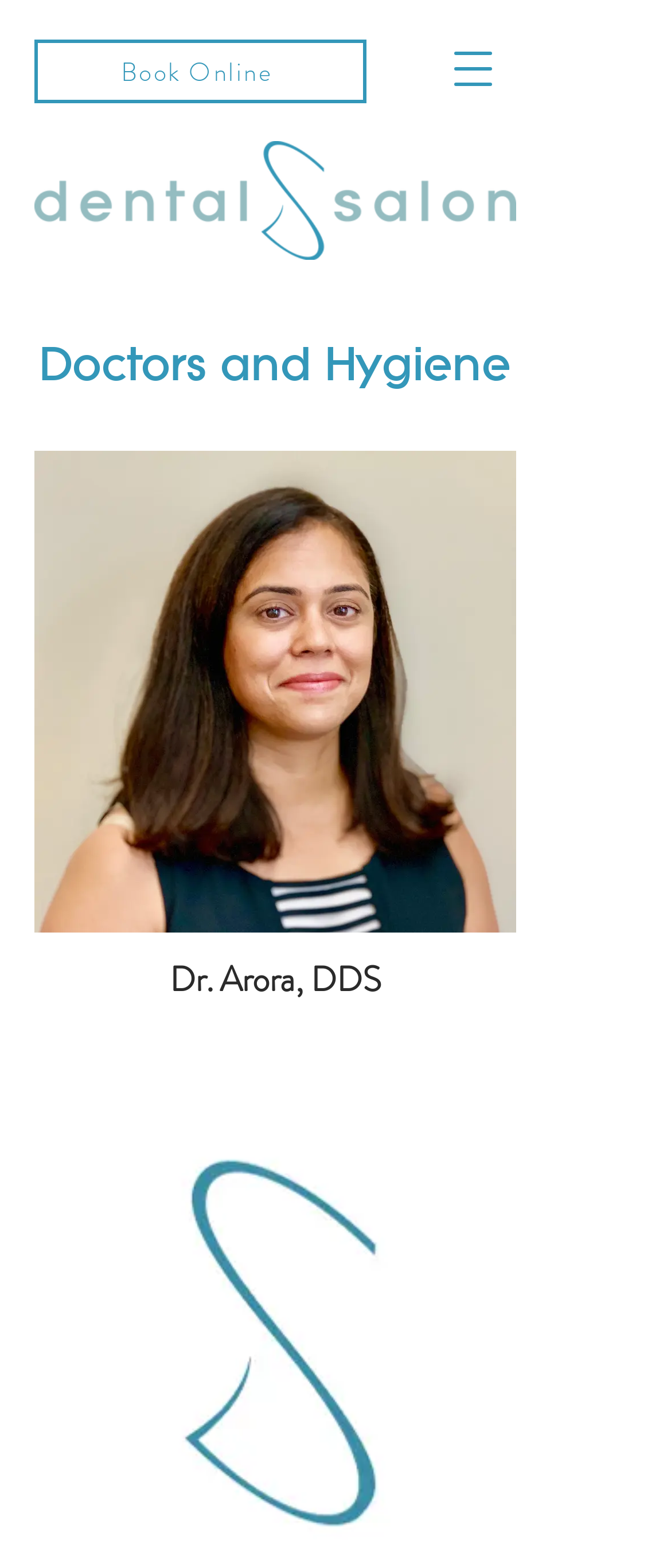What is the name of the dentist listed on this webpage? Look at the image and give a one-word or short phrase answer.

Dr. Rashi Arora